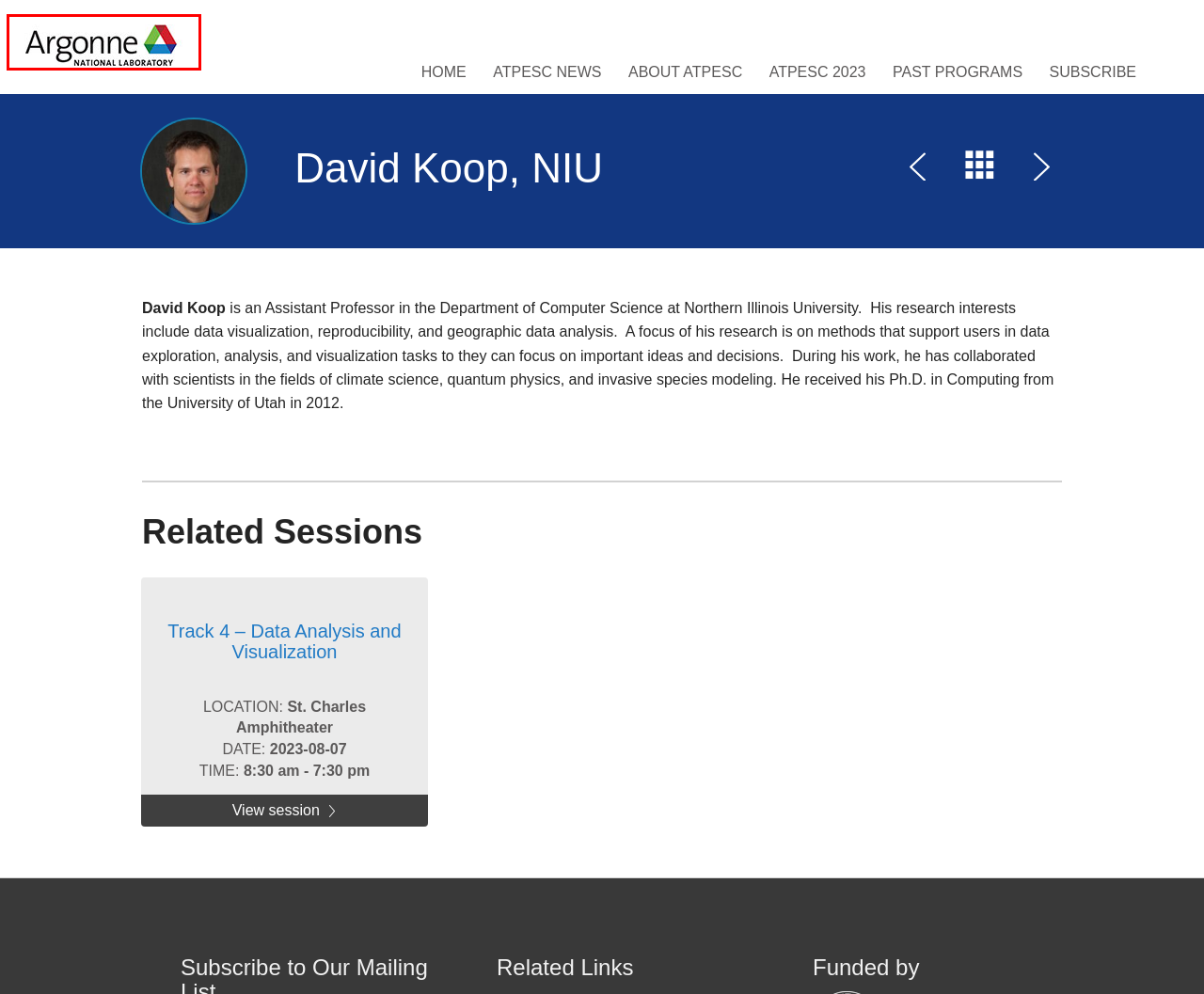With the provided webpage screenshot containing a red bounding box around a UI element, determine which description best matches the new webpage that appears after clicking the selected element. The choices are:
A. ATPESC News «  Argonne Training Program on Extreme-Scale Computing
B. Past Programs «  Argonne Training Program on Extreme-Scale Computing
C. About ATPESC «  Argonne Training Program on Extreme-Scale Computing
D. Argonne Training Program on Extreme-Scale Computing
E. Dinner Speakers at ATPESC «  Argonne Training Program on Extreme-Scale Computing
F. Track 4 – Data Analysis and Visualization «  Argonne Training Program on Extreme-Scale Computing
G. ATPESC Info Mailing List «  Argonne Training Program on Extreme-Scale Computing
H. ATPESC 2023 «  Argonne Training Program on Extreme-Scale Computing

D